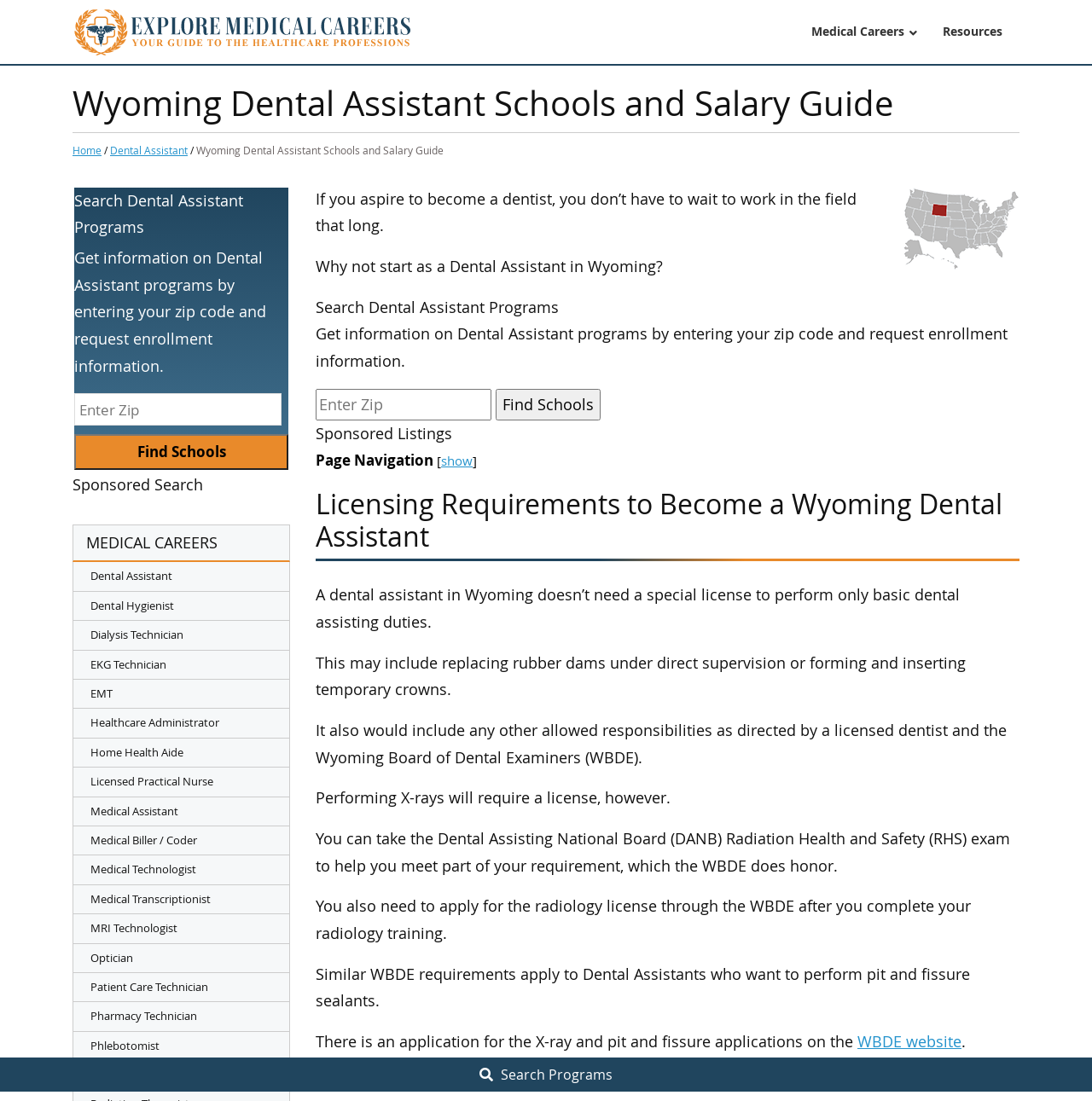Find and specify the bounding box coordinates that correspond to the clickable region for the instruction: "Search Dental Assistant Programs".

[0.289, 0.27, 0.512, 0.288]